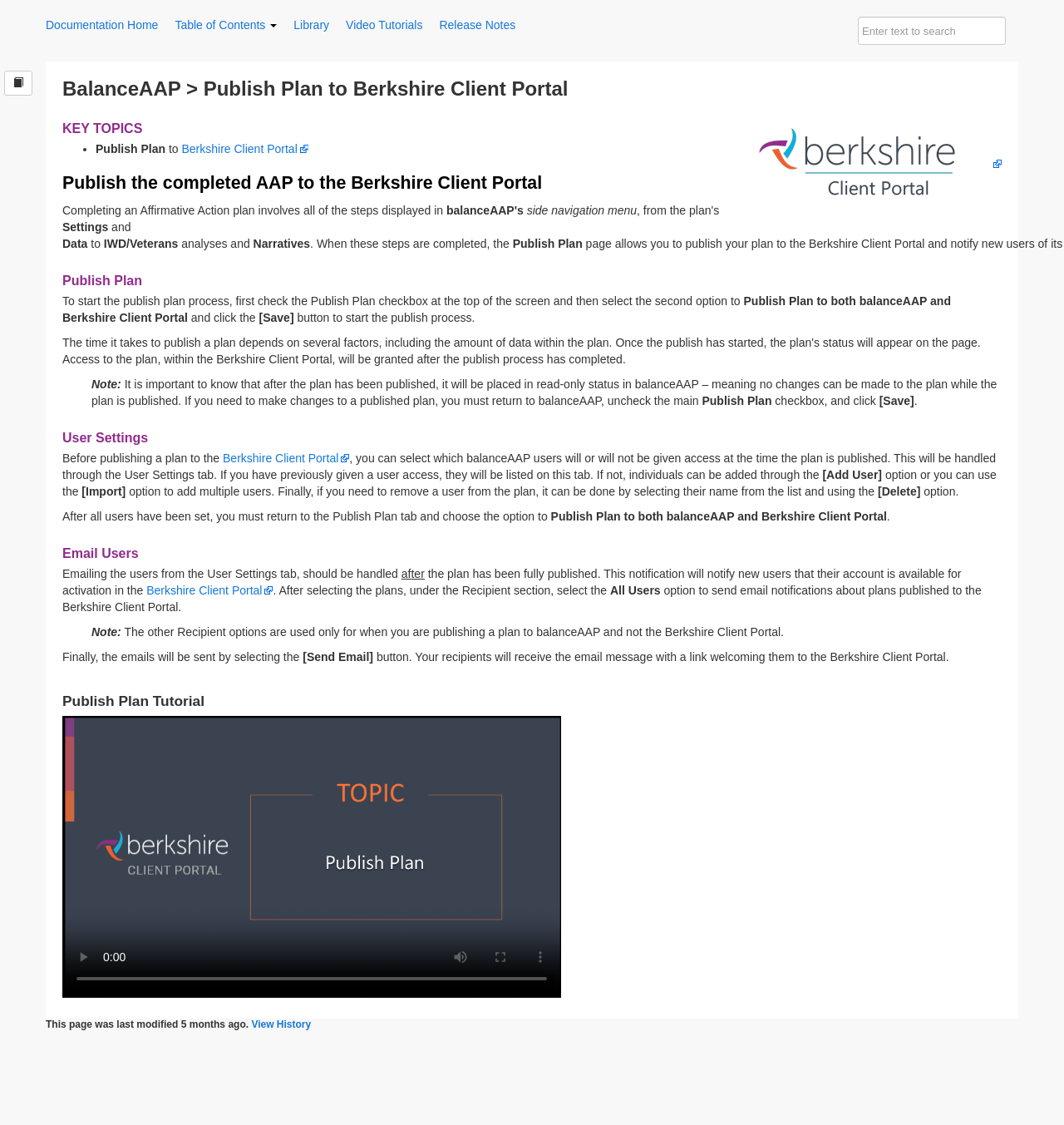How can users be given access to the published plan?
Provide a fully detailed and comprehensive answer to the question.

The User Settings tab allows users to select which balanceAAP users will or will not be given access to the published plan at the time of publication, and users can be added or removed through this tab.